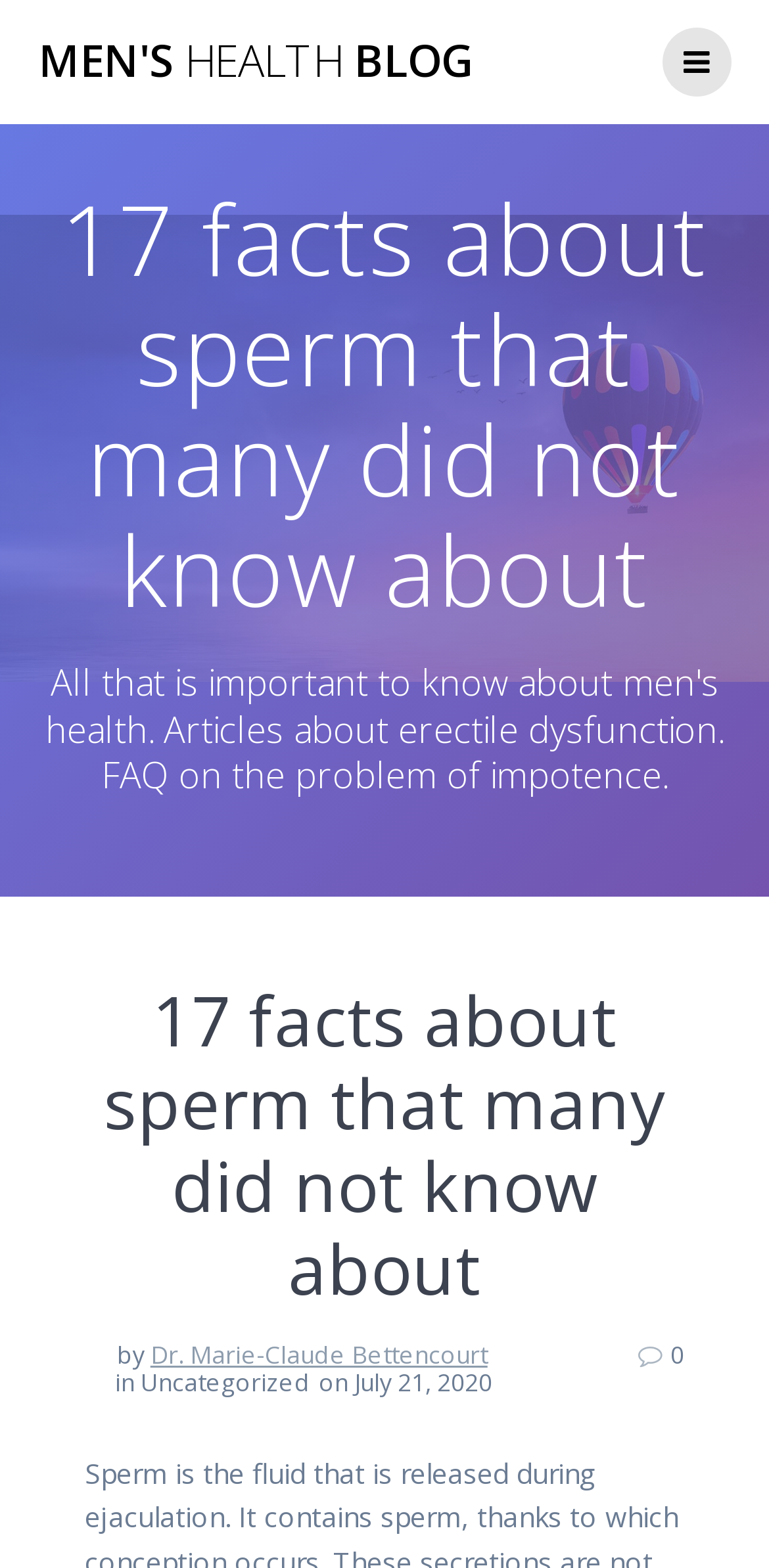Can you extract the headline from the webpage for me?

17 facts about sperm that many did not know about